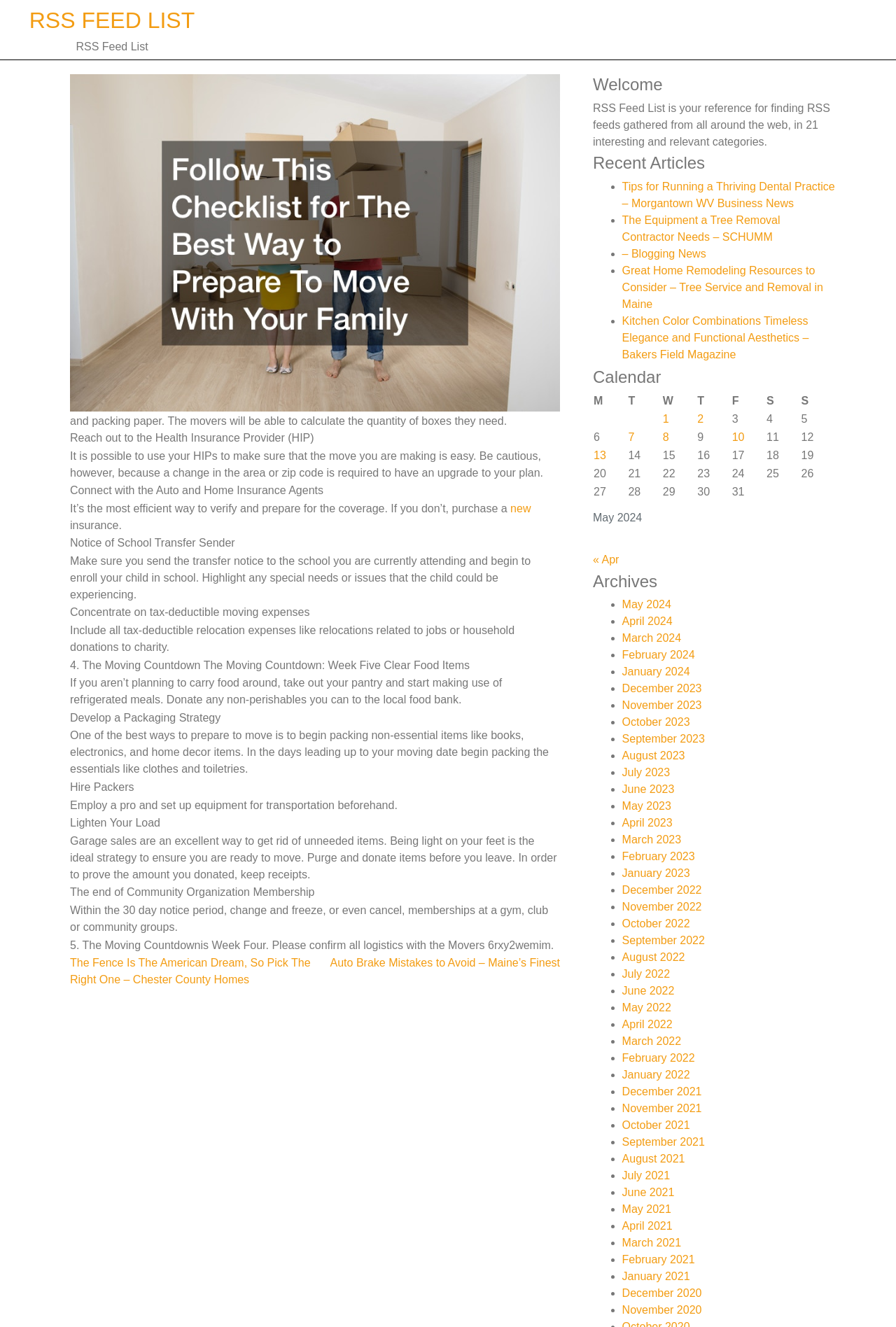What should you do with non-perishable food items?
Please give a detailed answer to the question using the information shown in the image.

According to the moving countdown, if you aren't planning to carry food around, you should take out your pantry and start using refrigerated meals. You can then donate any non-perishable items to a local food bank.